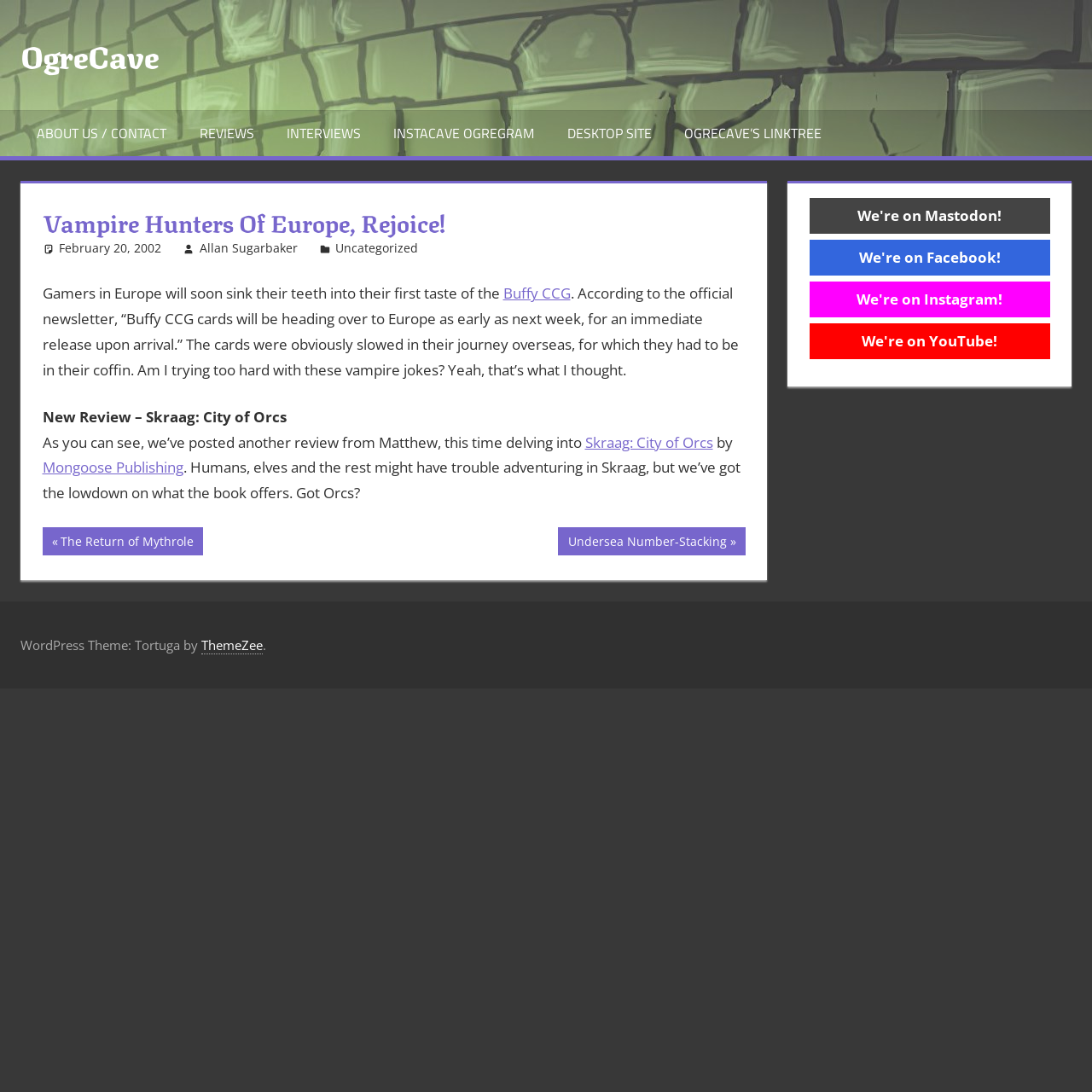Look at the image and write a detailed answer to the question: 
What is the name of the review posted on the website?

The review posted on the website is mentioned in the article, where it says 'New Review – Skraag: City of Orcs', indicating that the name of the review is 'Skraag: City of Orcs'.